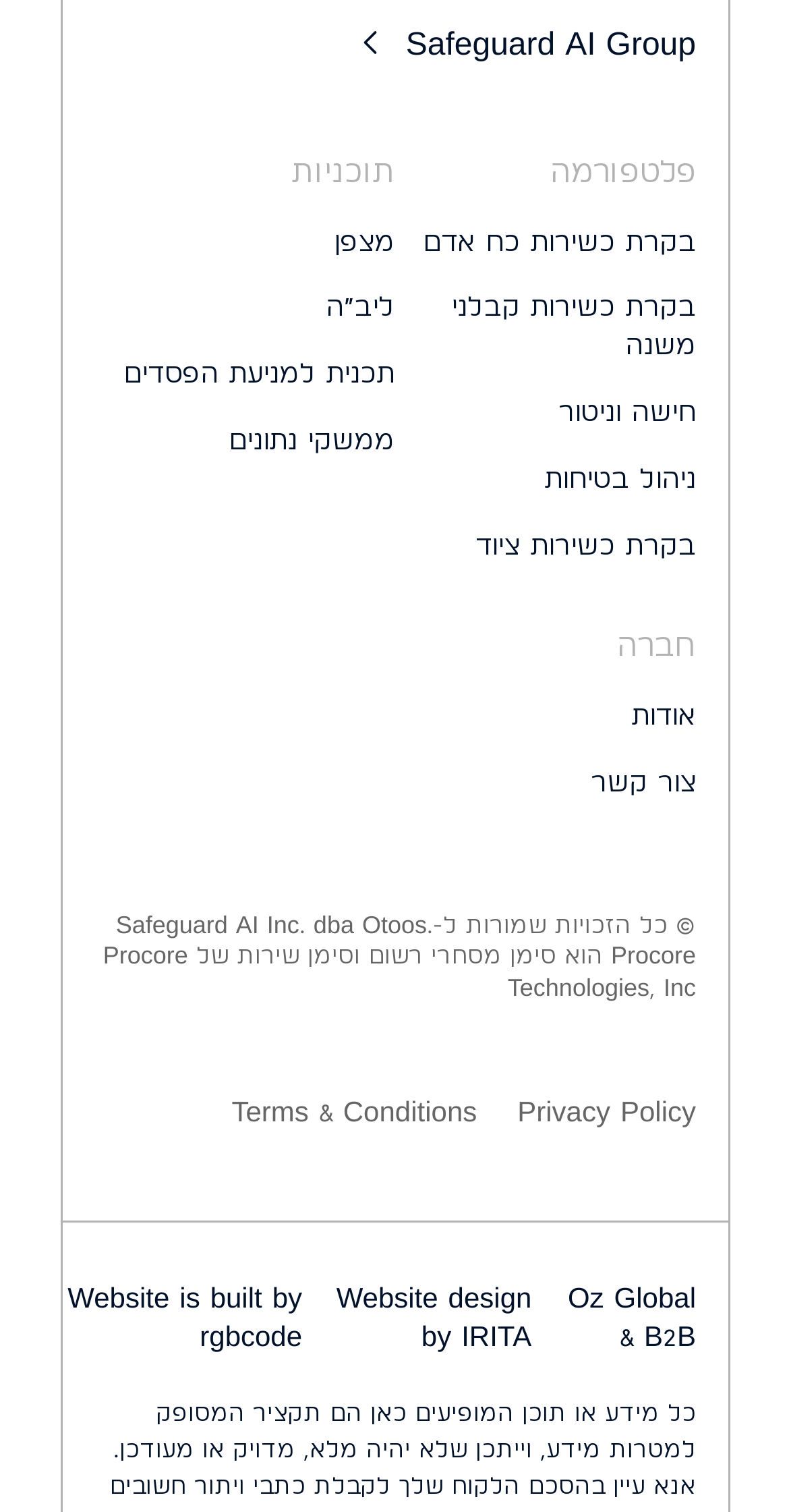Answer this question using a single word or a brief phrase:
What is the purpose of the 'בקרת כשירות כח אדם' link?

Unknown